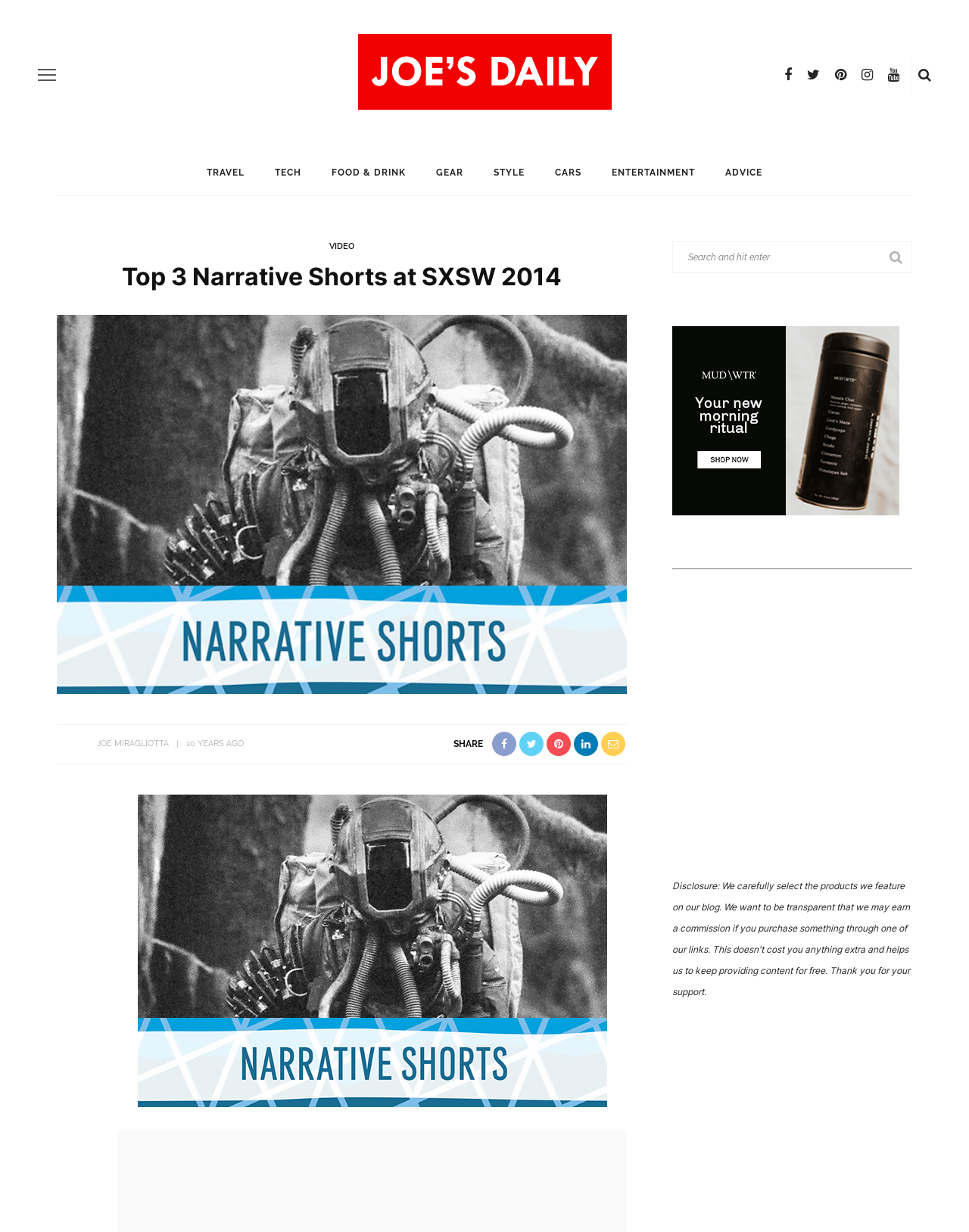How many categories are listed?
Answer the question with as much detail as possible.

I counted the number of links under the header 'Top 3 Narrative Shorts at SXSW 2014' and found 8 categories: TRAVEL, TECH, FOOD & DRINK, GEAR, STYLE, CARS, ENTERTAINMENT, and ADVICE.